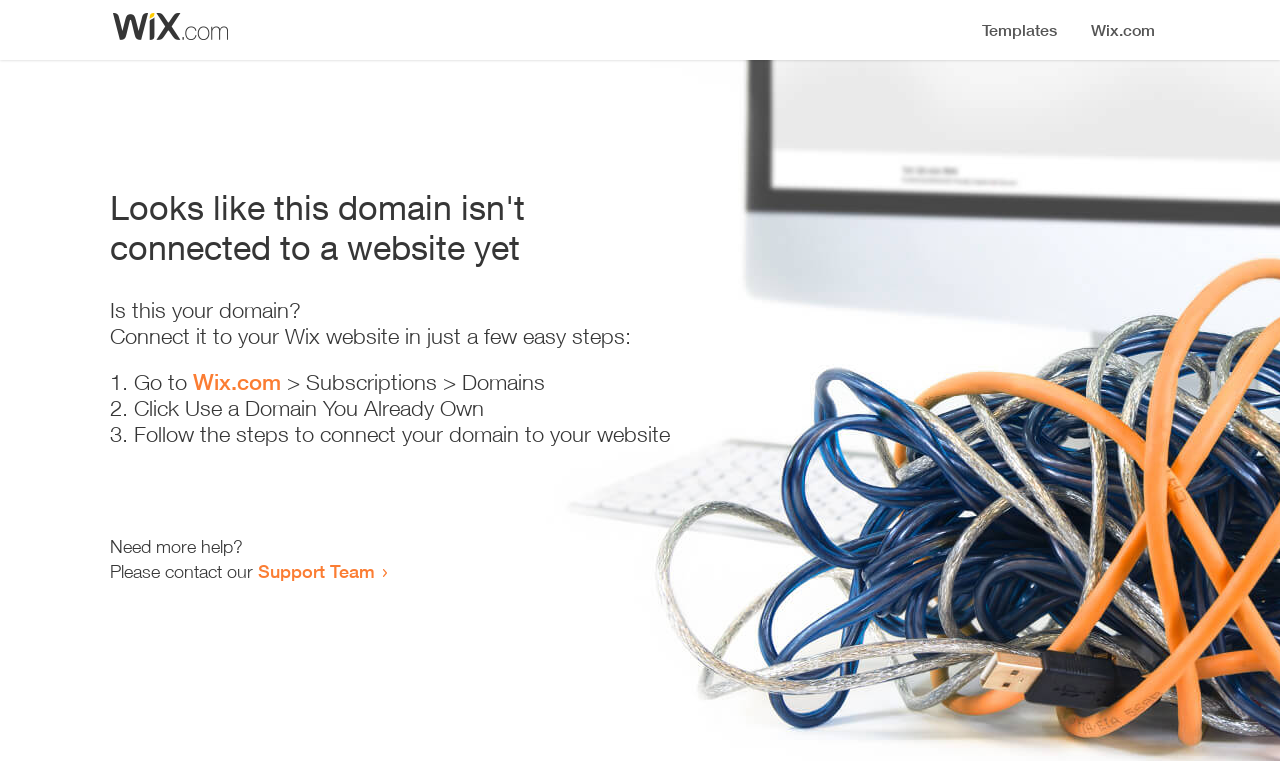Where can I get more help?
Based on the image, provide a one-word or brief-phrase response.

Support Team